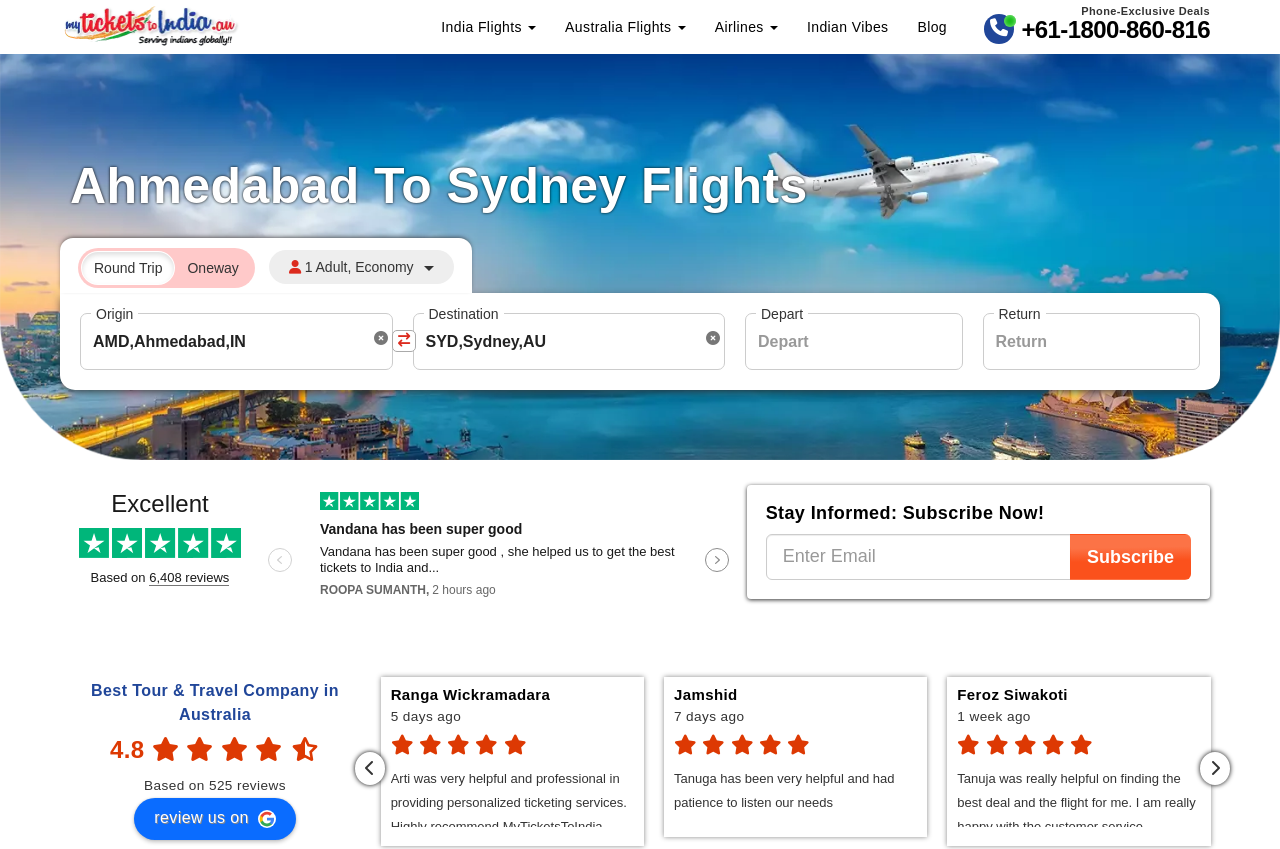Identify the bounding box coordinates for the region of the element that should be clicked to carry out the instruction: "Click the 'Best Tour & Travel Company in Australia' link". The bounding box coordinates should be four float numbers between 0 and 1, i.e., [left, top, right, bottom].

[0.071, 0.803, 0.265, 0.852]